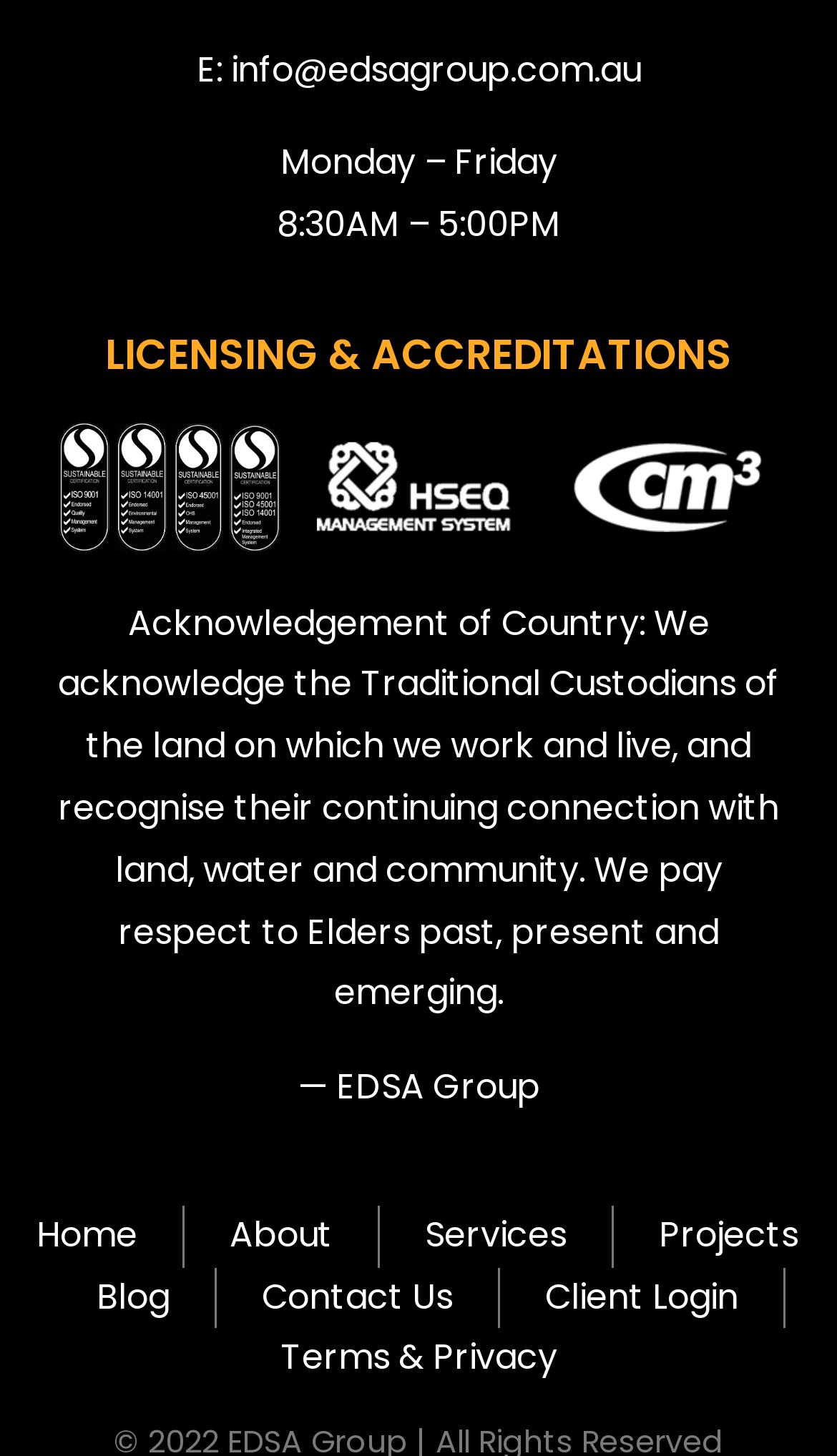Please examine the image and provide a detailed answer to the question: What is the acknowledgement of country statement on the webpage?

The acknowledgement of country statement can be found in the middle section of the webpage, where it is written as a static text 'Acknowledgement of Country: We acknowledge the Traditional Custodians of the land on which we work and live, and recognise their continuing connection with land, water and community. We pay respect to Elders past, present and emerging.'.